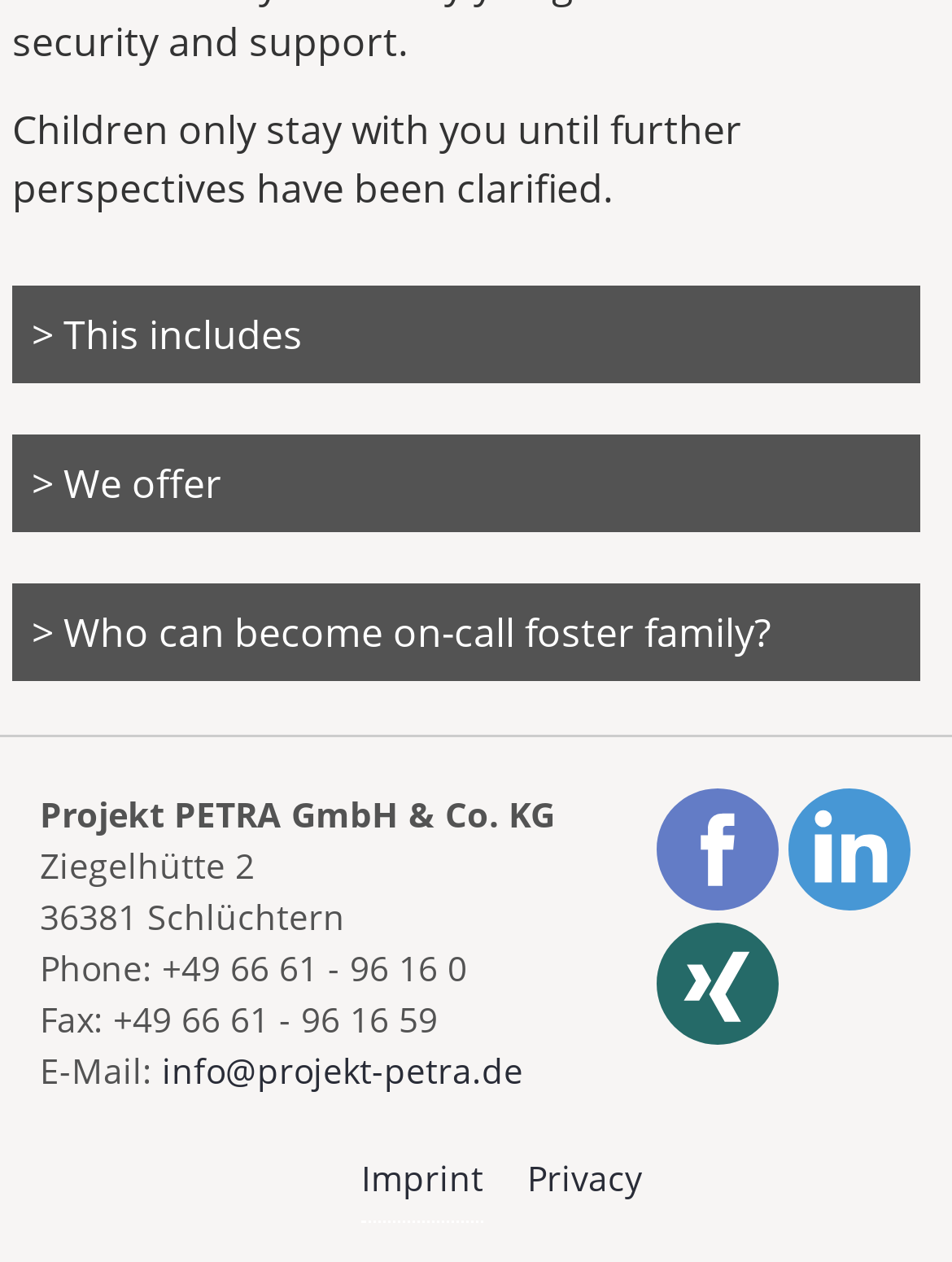Specify the bounding box coordinates of the area that needs to be clicked to achieve the following instruction: "Click on 'This includes' tab".

[0.013, 0.227, 0.967, 0.304]